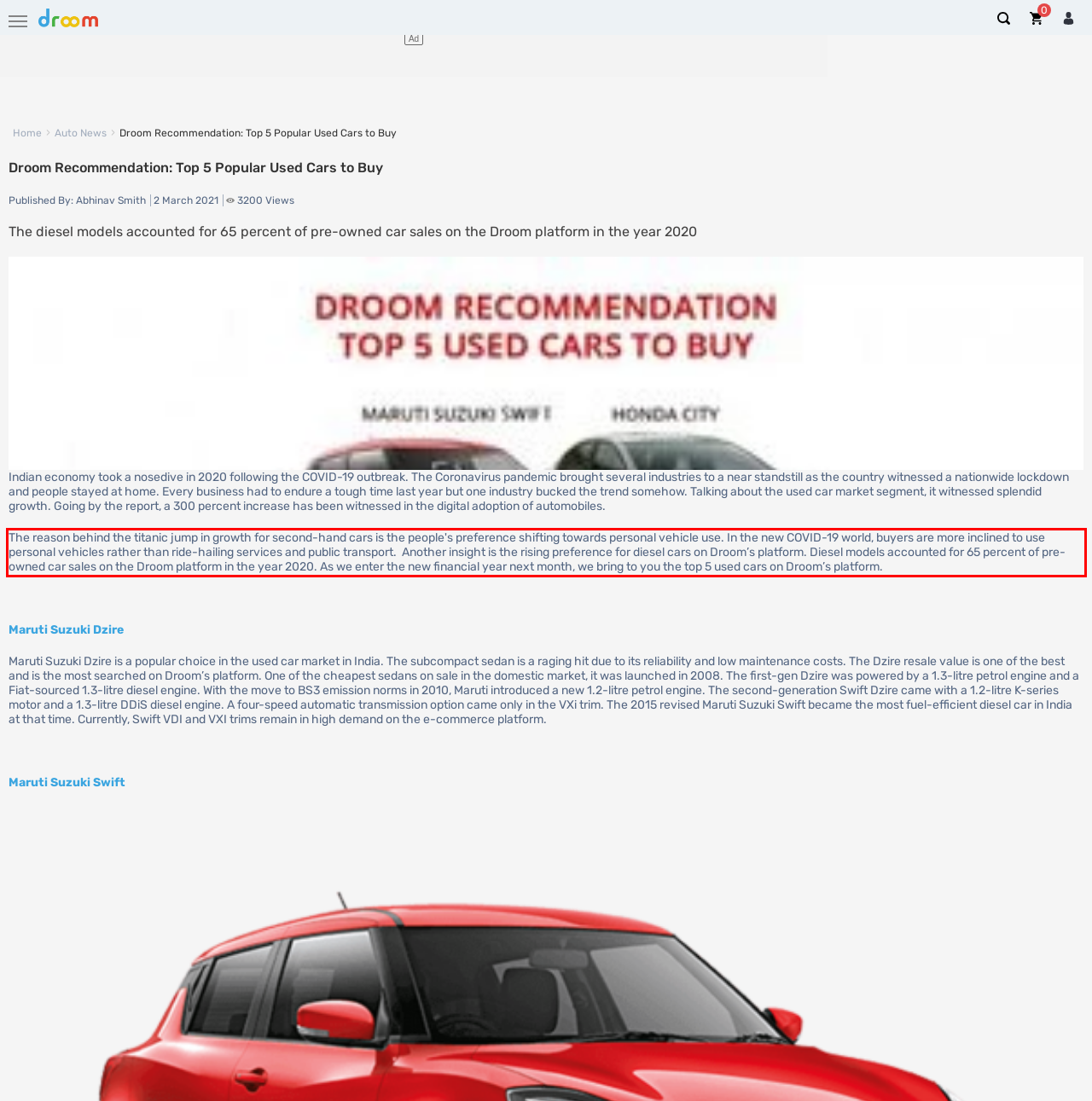There is a UI element on the webpage screenshot marked by a red bounding box. Extract and generate the text content from within this red box.

The reason behind the titanic jump in growth for second-hand cars is the people's preference shifting towards personal vehicle use. In the new COVID-19 world, buyers are more inclined to use personal vehicles rather than ride-hailing services and public transport. Another insight is the rising preference for diesel cars on Droom’s platform. Diesel models accounted for 65 percent of pre-owned car sales on the Droom platform in the year 2020. As we enter the new financial year next month, we bring to you the top 5 used cars on Droom’s platform.